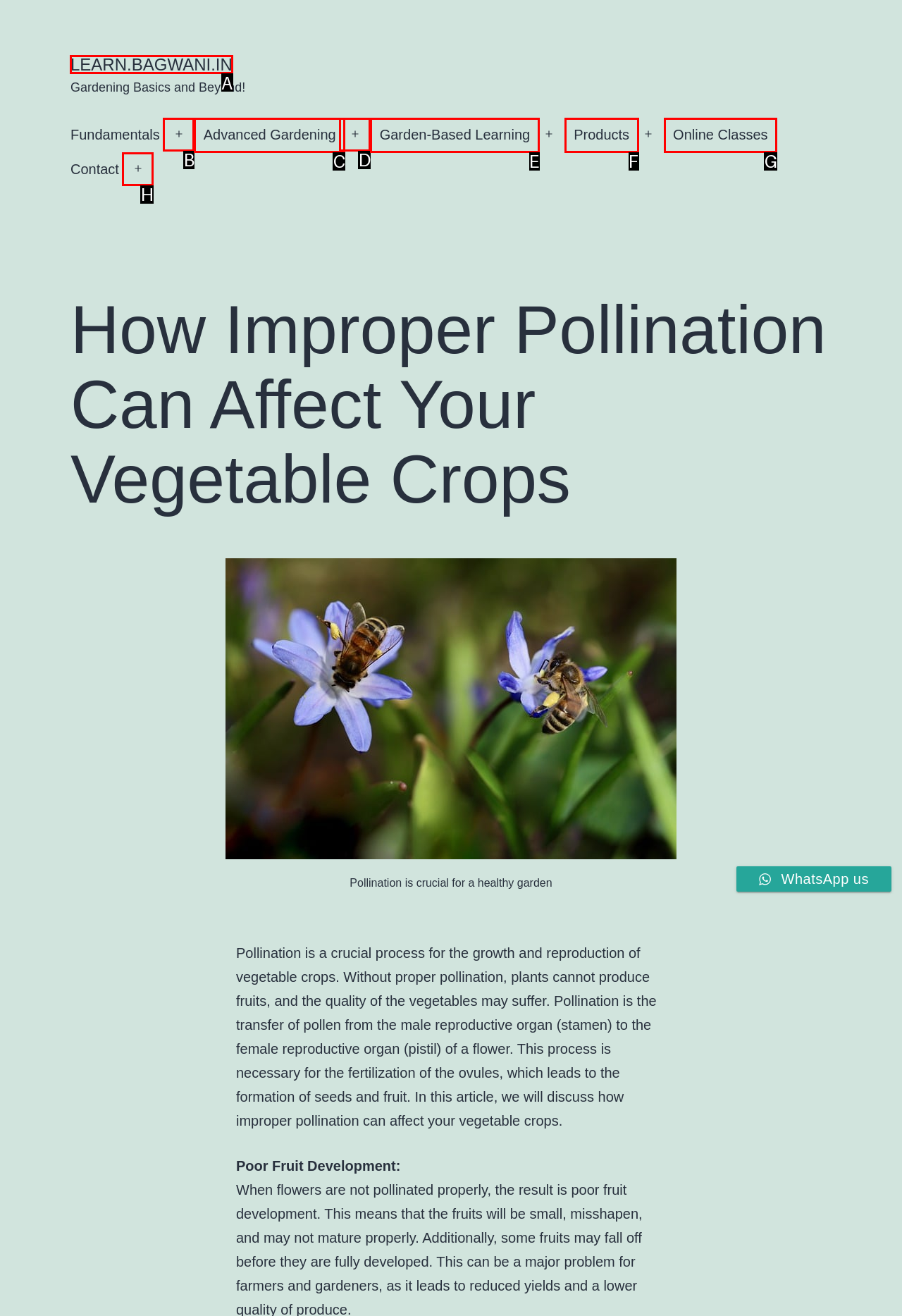Choose the HTML element you need to click to achieve the following task: Click the 'LEARN.BAGWANI.IN' link
Respond with the letter of the selected option from the given choices directly.

A